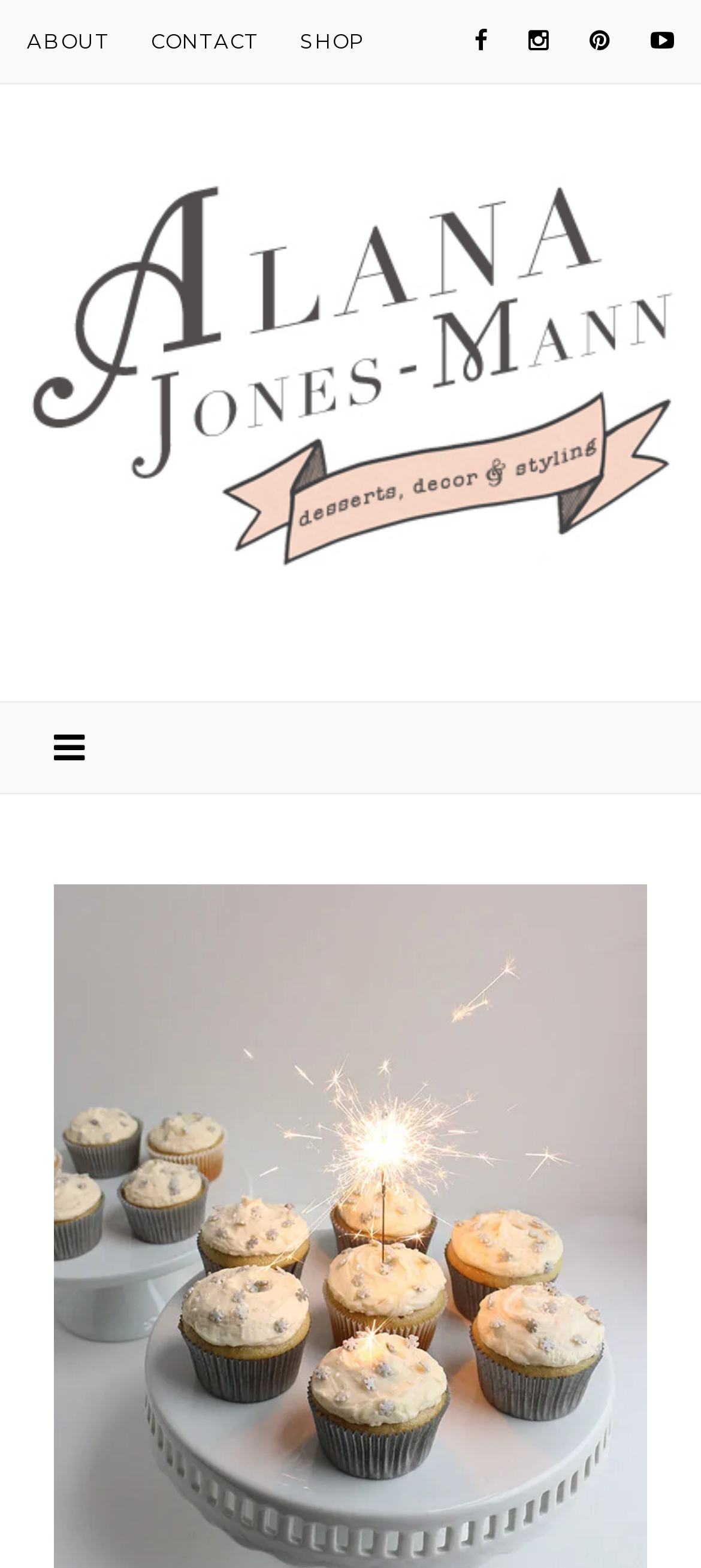Answer in one word or a short phrase: 
How many main navigation links are on the top of the webpage?

3